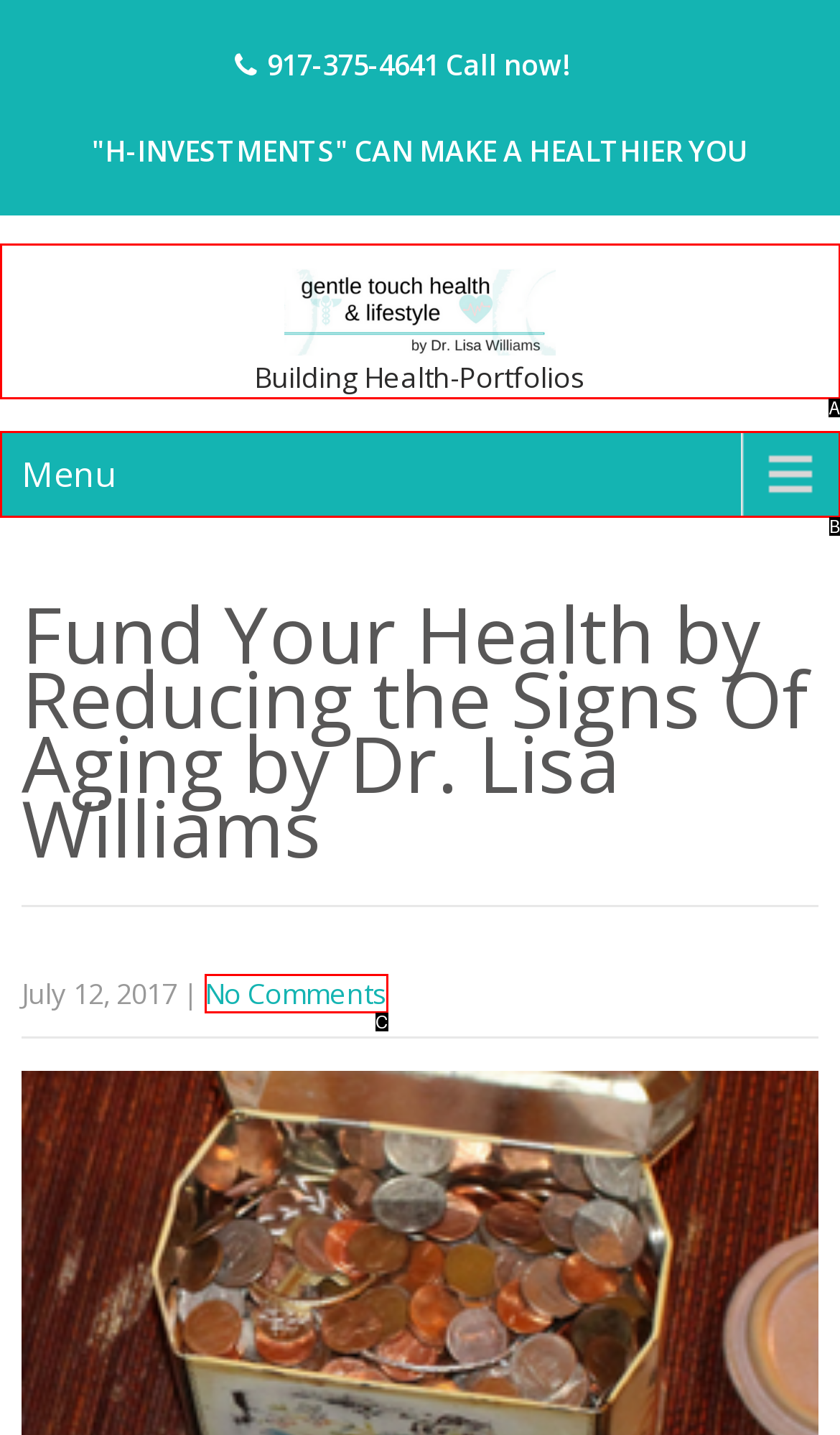Identify the UI element described as: Menu
Answer with the option's letter directly.

B